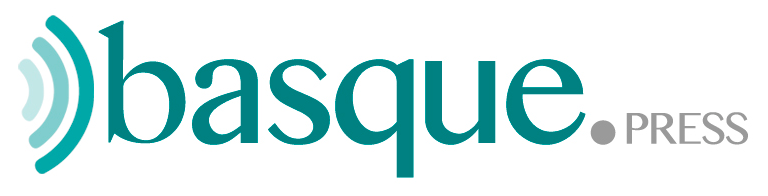Can you look at the image and give a comprehensive answer to the question:
What does the stylized sound wave graphic symbolize?

The stylized sound wave graphic to the left of the logo is a design element that represents communication and media, which is fitting for a digital media platform focused on news and information.